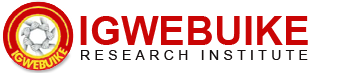Describe the scene in the image with detailed observations.

The image features the logo of the Igwebuike Research Institute, which prominently displays the text "IGWEBUIKE" in bold red letters at the top. Below the main title, the words "RESEARCH INSTITUTE" are presented in a slightly smaller font, maintaining the theme of academic focus and inquiry. The logo is surrounded by a circular emblem that suggests unity and collaboration, emphasized by an intricate design of interconnected shapes. This logo symbolizes the institute's commitment to fostering research and philosophical discourse, particularly in the realm of ethno-philosophy, as reflected in the surrounding content discussing themes like culture, validity in philosophy, and the role of ethnophilosophy within a global context.